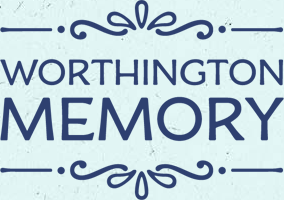What is the tone conveyed by the logo's design?
Respond to the question with a well-detailed and thorough answer.

The caption describes the logo as having 'decorative elements' that add 'a touch of sophistication', while also mentioning that the design is 'clean' and features 'inviting colors', suggesting a warm and refined tone.